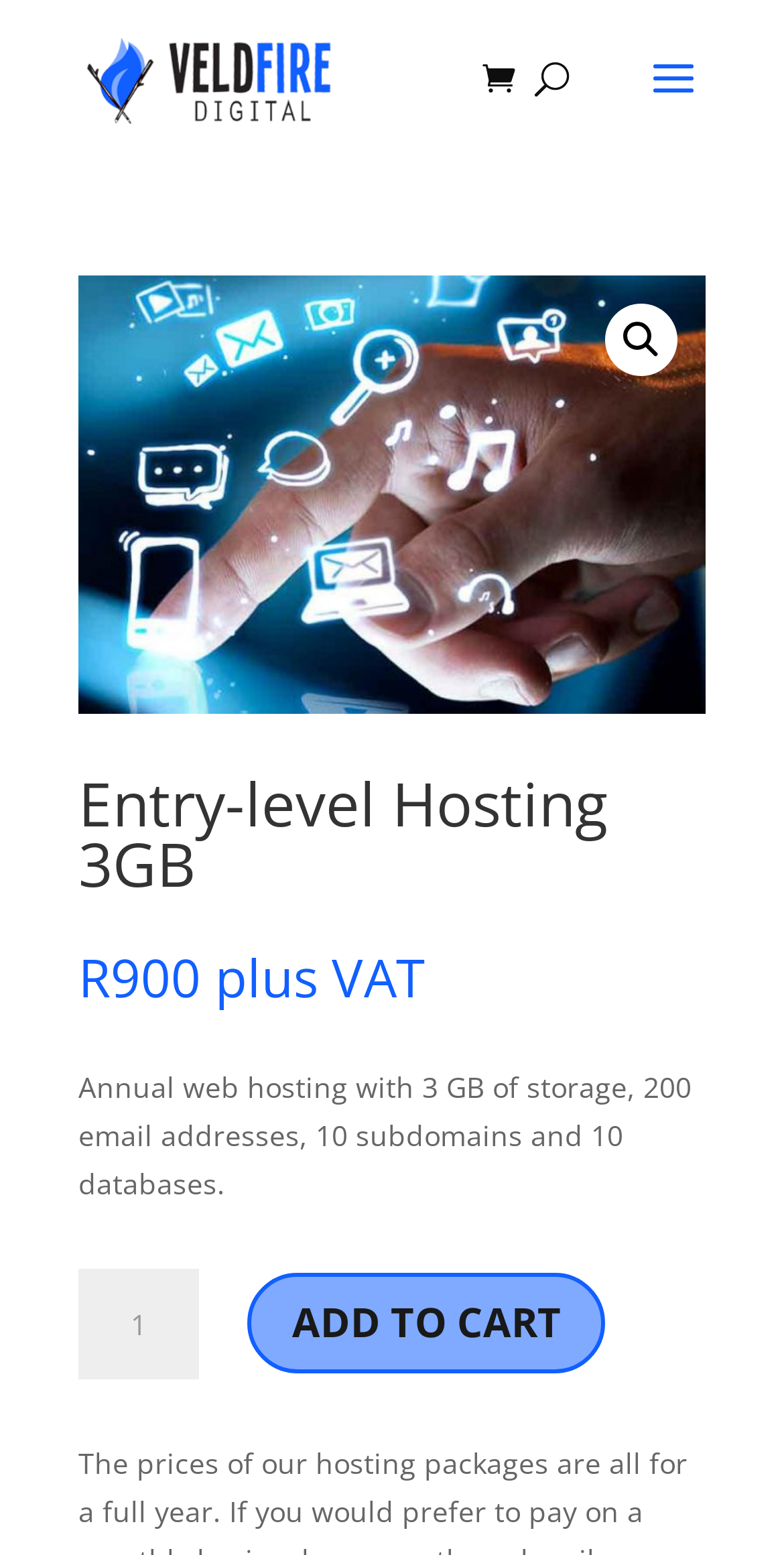Please provide a comprehensive response to the question based on the details in the image: How many email addresses are included in the hosting plan?

The detailed description of the hosting plan mentions 'Annual web hosting with 3 GB of storage, 200 email addresses, 10 subdomains and 10 databases.' which indicates that the hosting plan includes 200 email addresses.